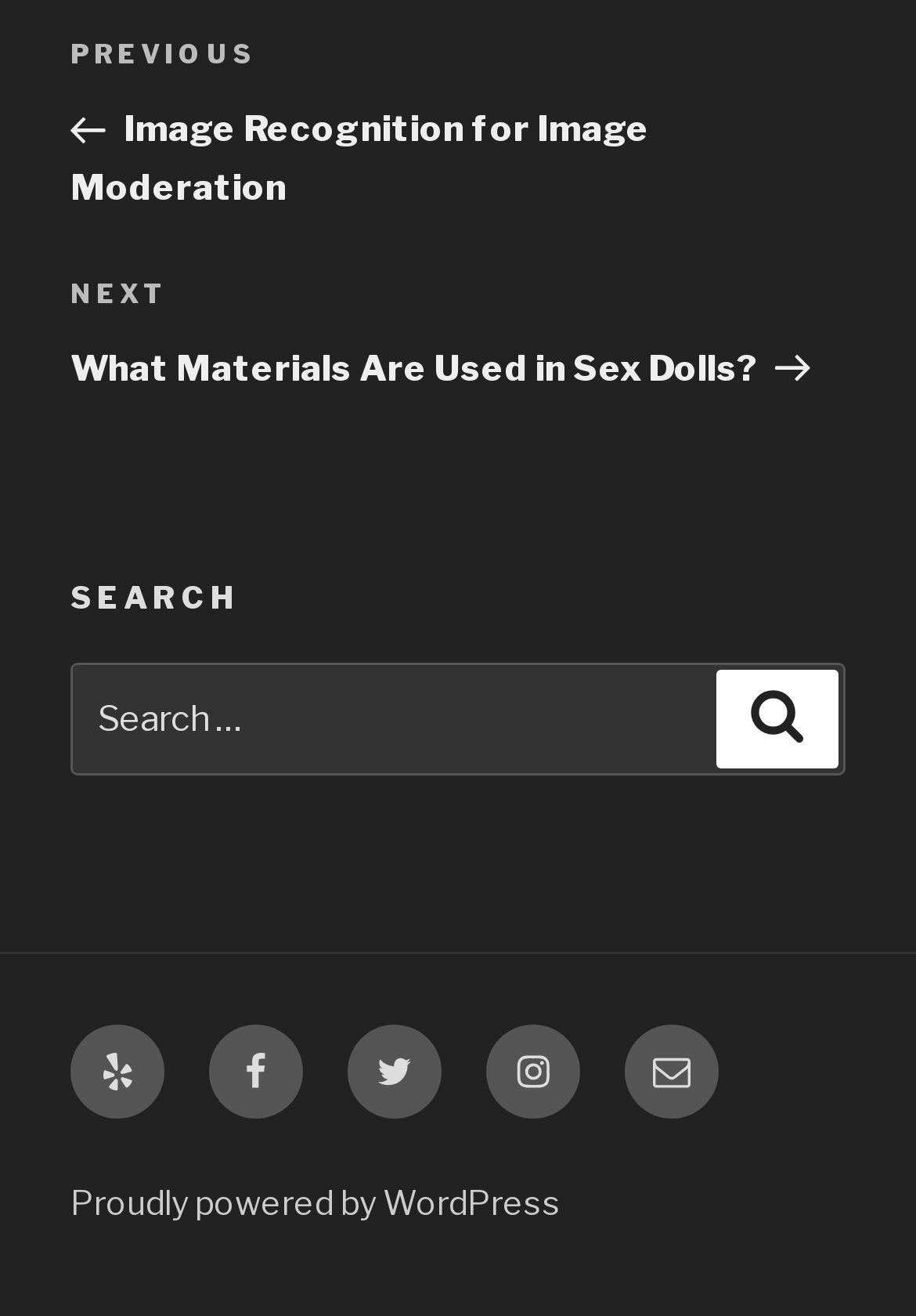How many social media links are in the footer?
Based on the image, provide your answer in one word or phrase.

5